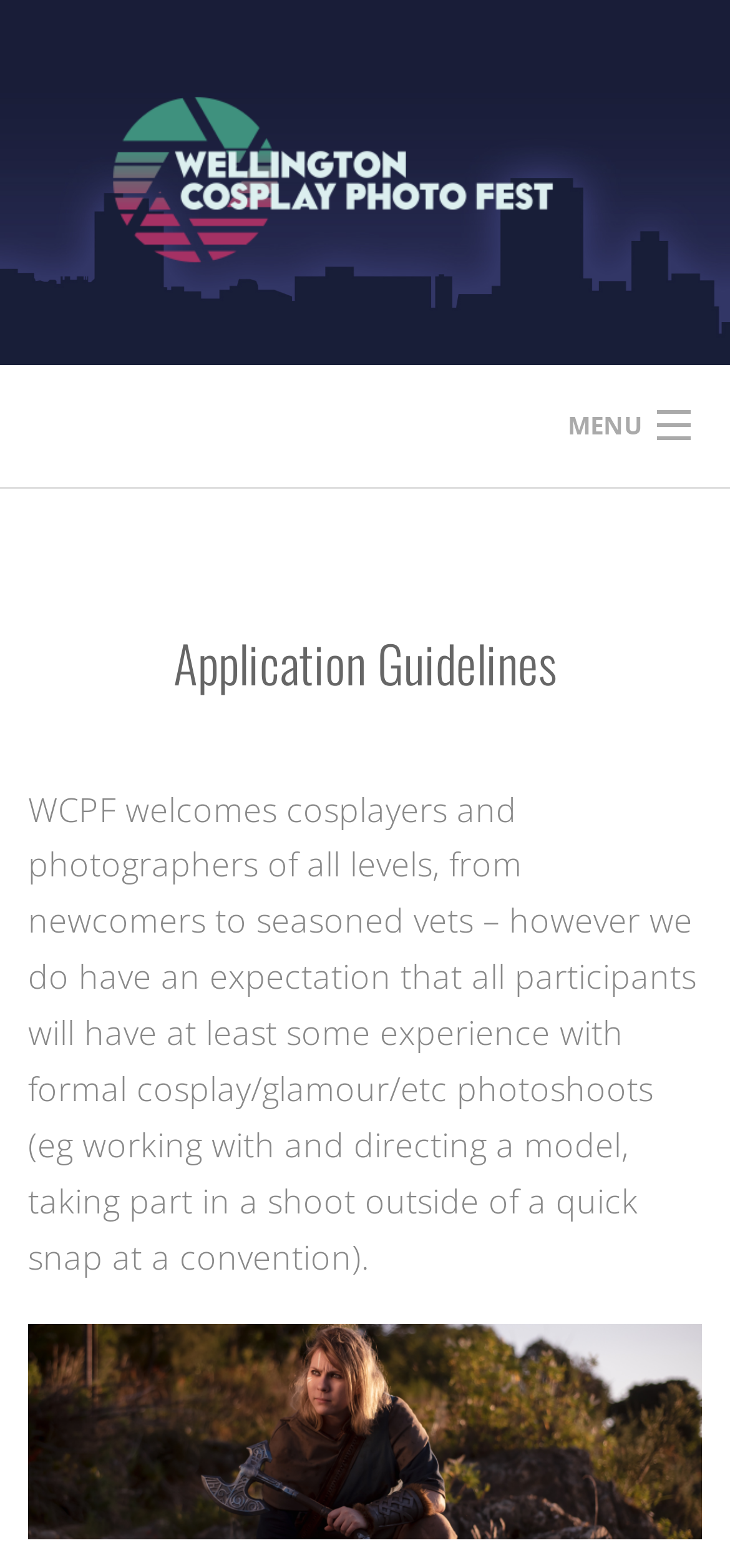Carefully observe the image and respond to the question with a detailed answer:
What is the purpose of WCPF?

Based on the webpage content, it can be inferred that WCPF is an event or festival that welcomes cosplayers and photographers of all levels, with an expectation of some experience in formal cosplay/glamour/etc photoshoots.